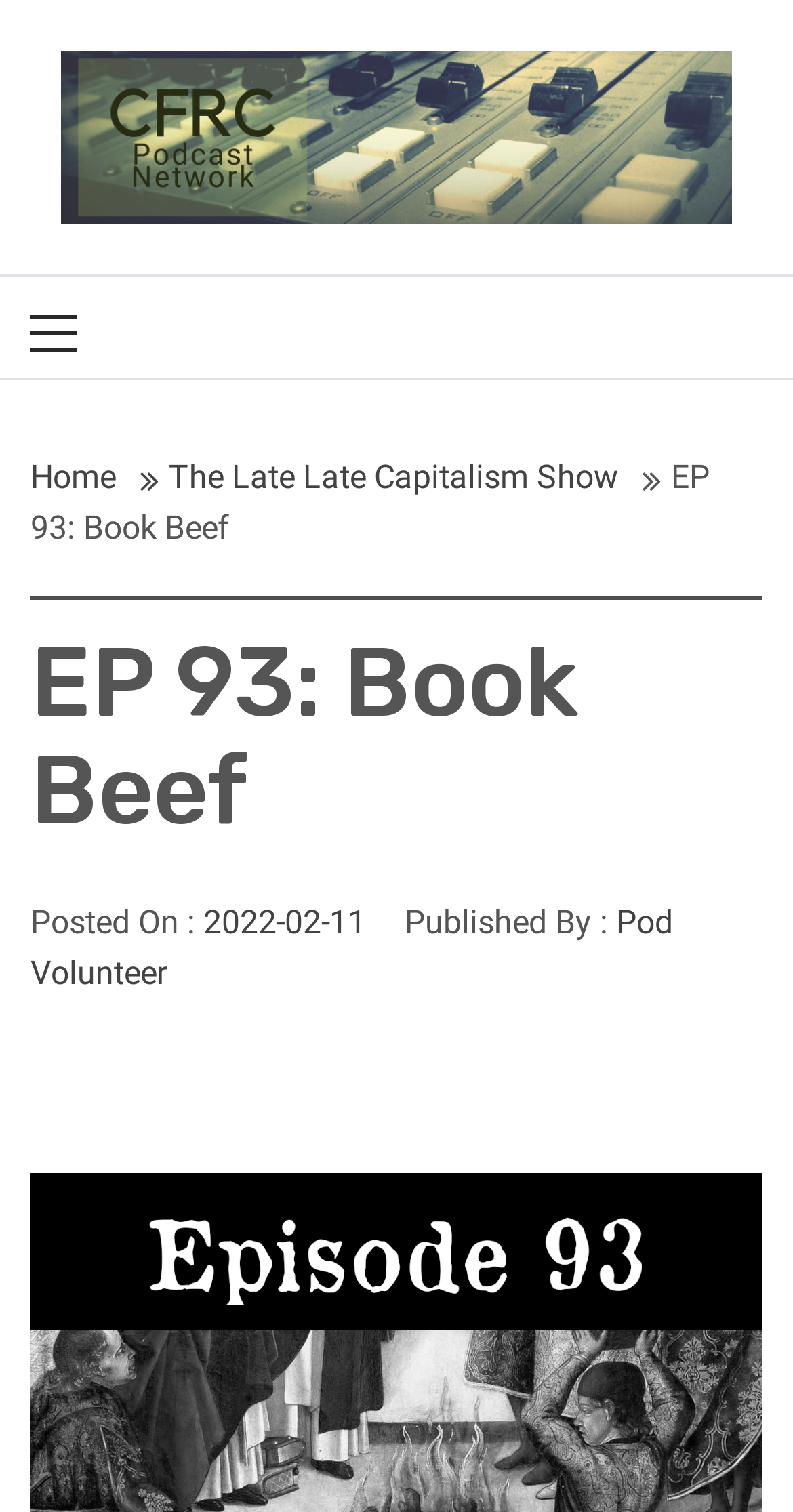What is the name of the podcast network?
We need a detailed and meticulous answer to the question.

I found the answer by looking at the top-left corner of the webpage, where there is a link with the text 'CFRC Podcast Network'.